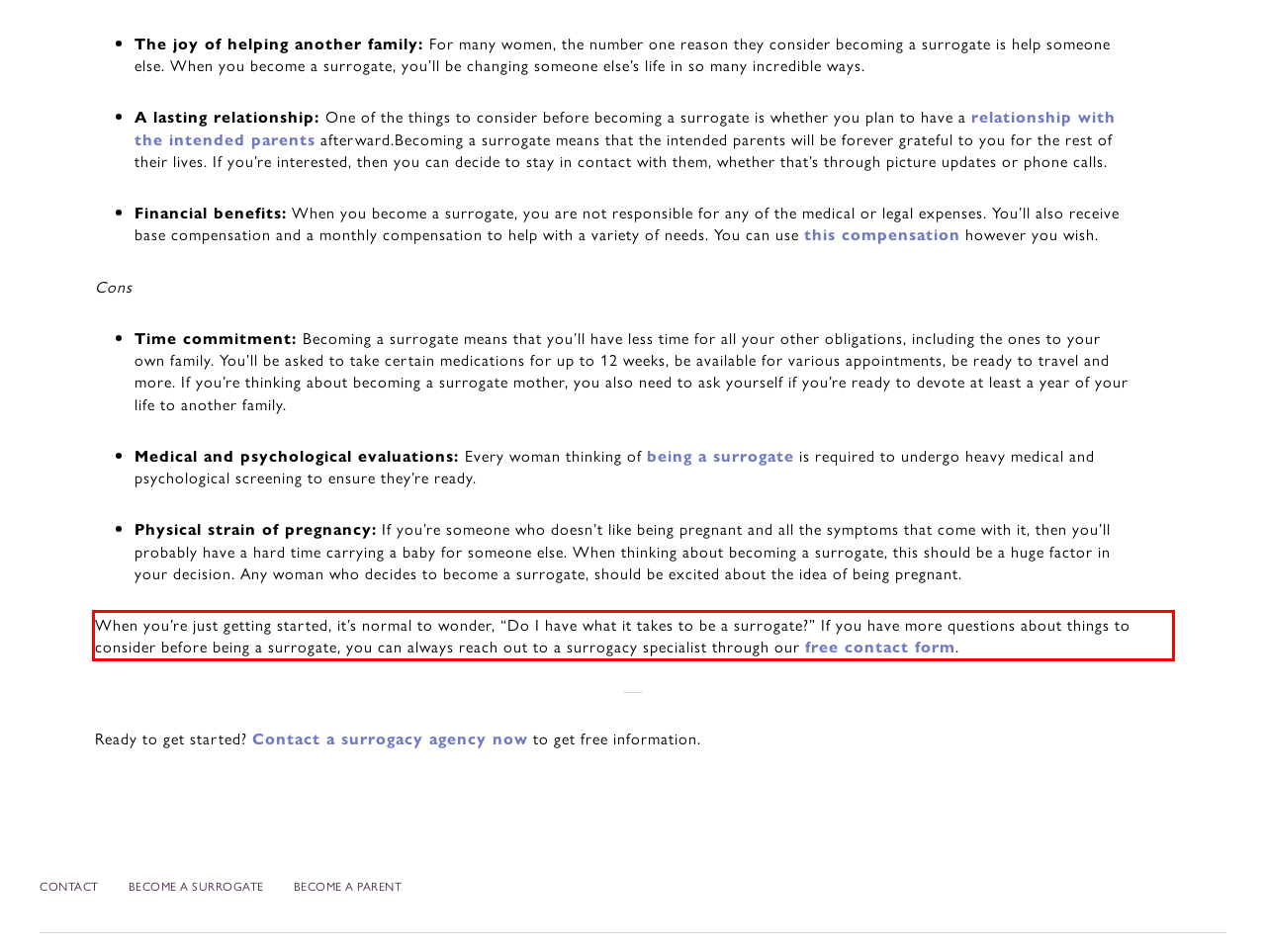Analyze the webpage screenshot and use OCR to recognize the text content in the red bounding box.

When you’re just getting started, it’s normal to wonder, “Do I have what it takes to be a surrogate?” If you have more questions about things to consider before being a surrogate, you can always reach out to a surrogacy specialist through our free contact form.